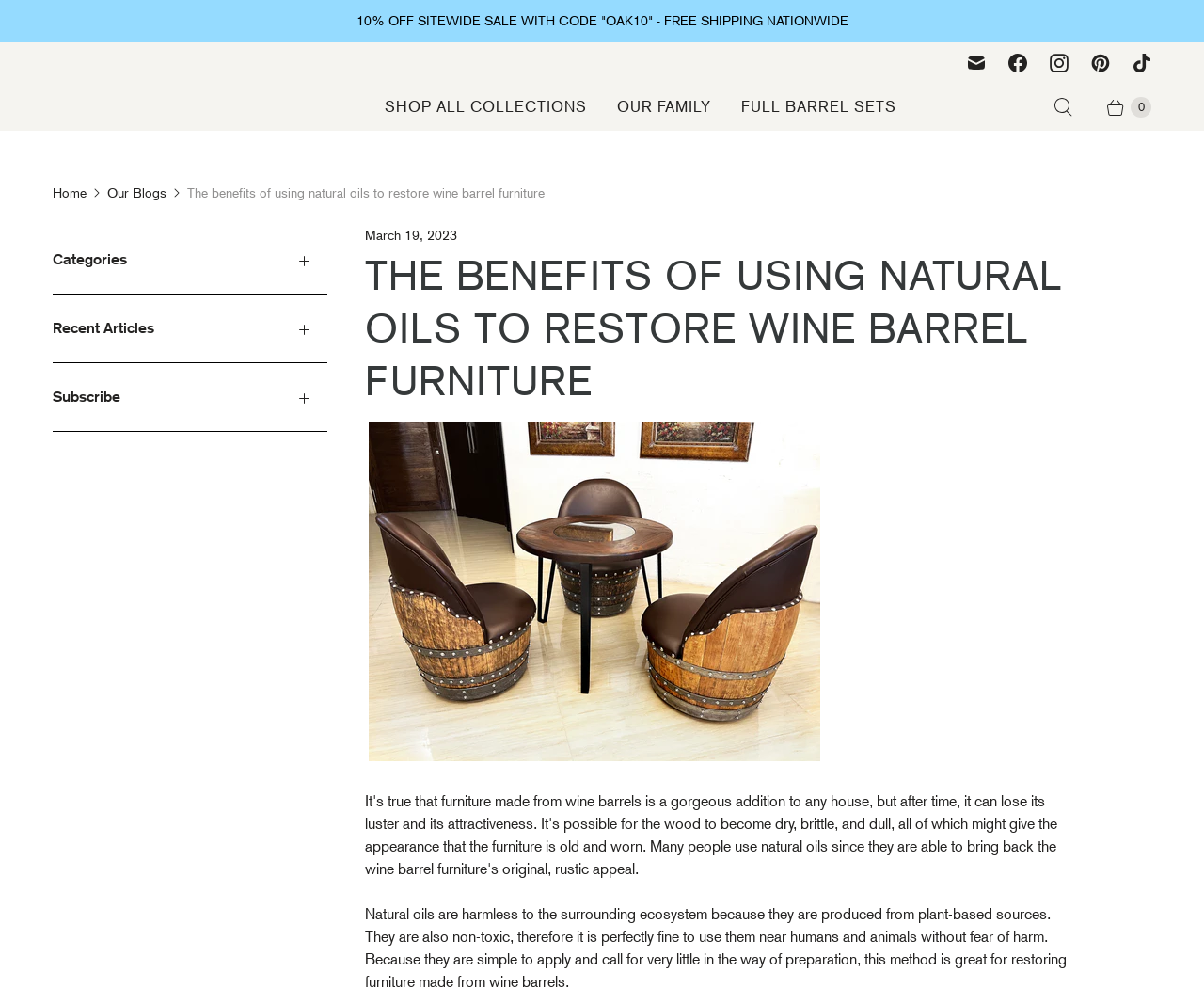Please determine the bounding box coordinates for the element that should be clicked to follow these instructions: "get mental health support".

None